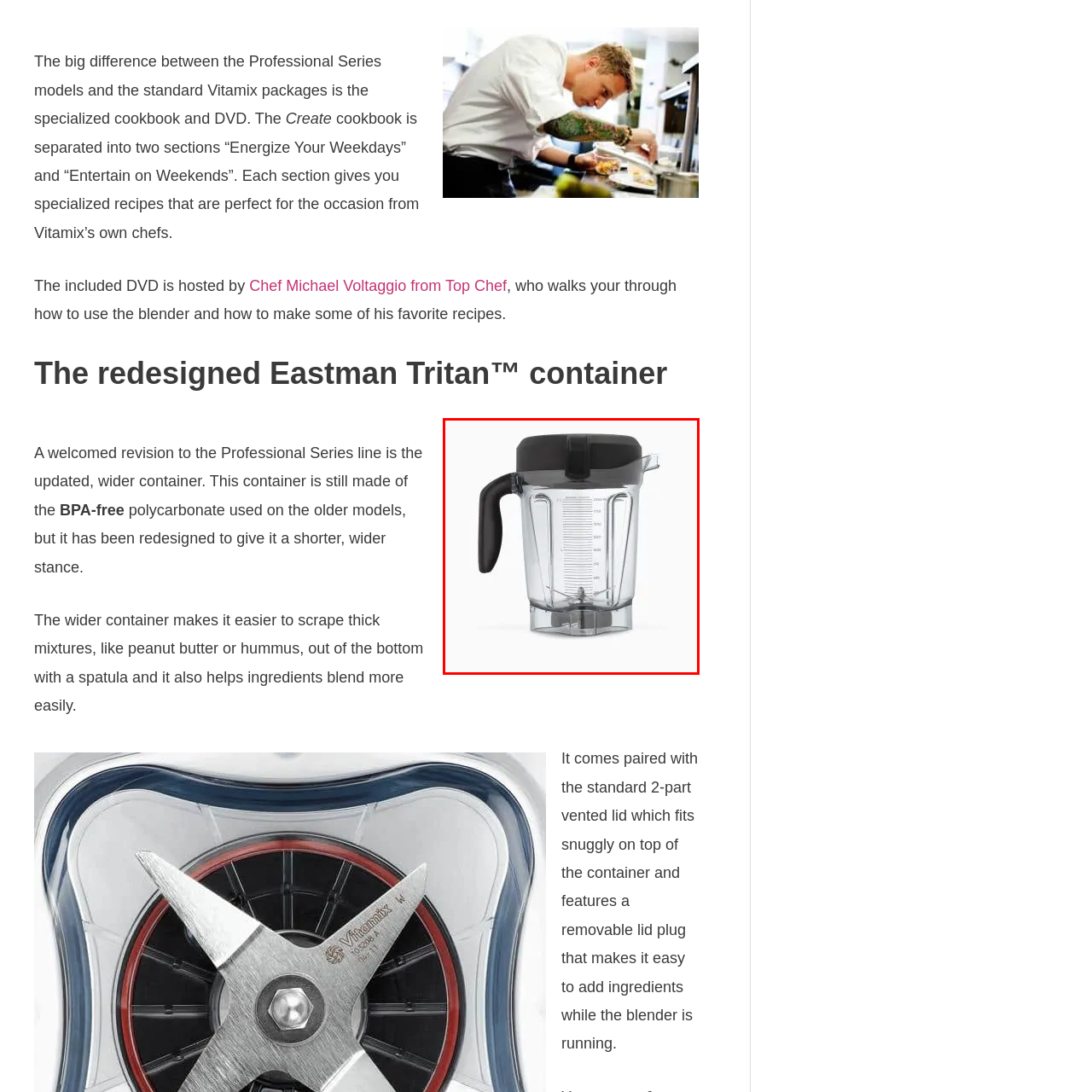Generate a detailed caption for the picture that is marked by the red rectangle.

The image showcases a newly designed lower profile 64 oz container tailored for the Vitamix Professional Series. This container features a modern look with a sturdy black lid and an ergonomic handle, enhancing usability. Made from BPA-free polycarbonate, it offers a wider base to simplify the process of scraping thick mixtures, such as peanut butter or hummus, ensuring efficient blending. Ideal for both everyday cooking and entertaining, this innovative design allows for easier ingredient access while the blender is running, thanks to the 2-part vented lid that includes a removable plug.